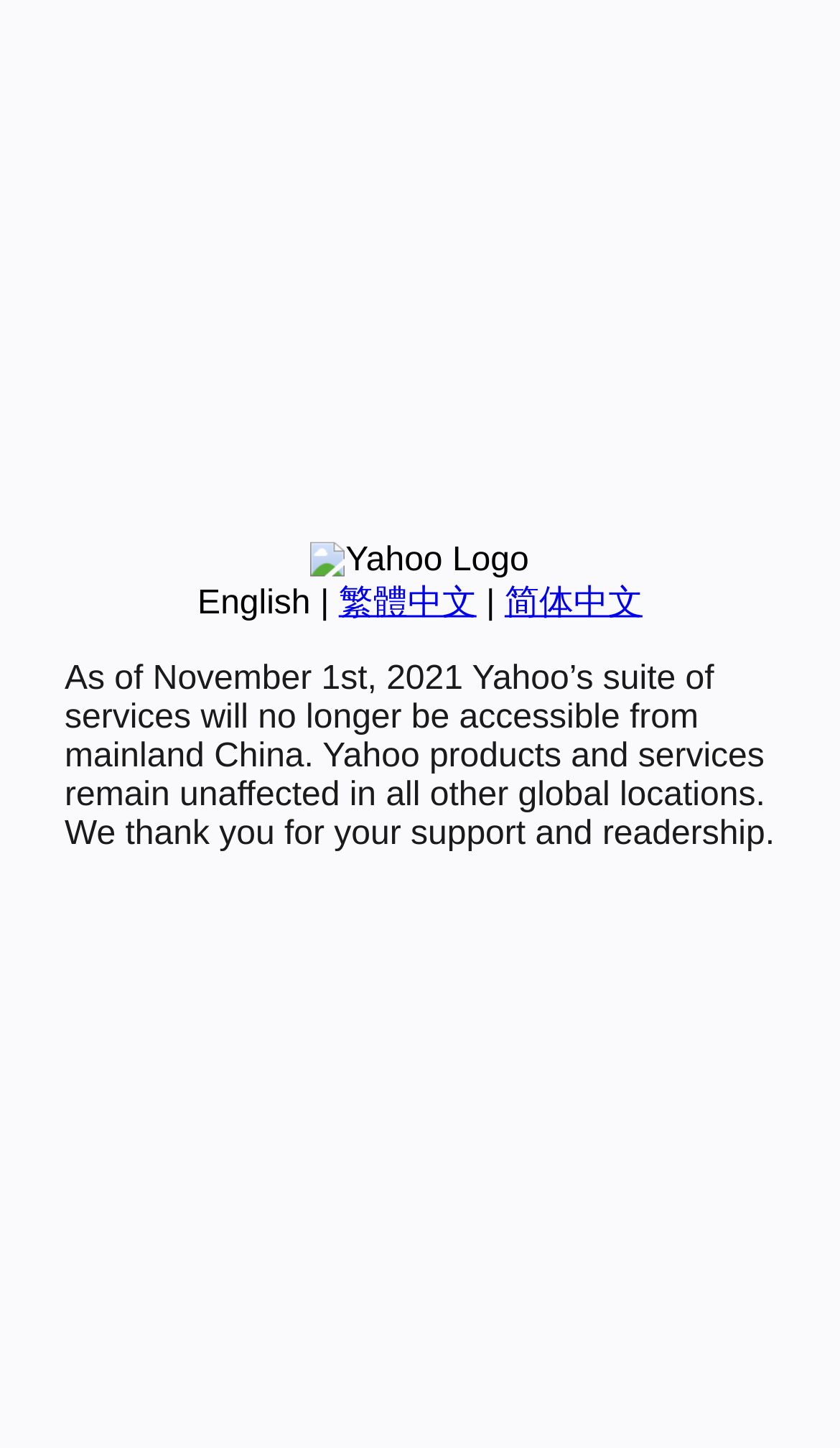Extract the bounding box for the UI element that matches this description: "English".

[0.235, 0.404, 0.37, 0.429]